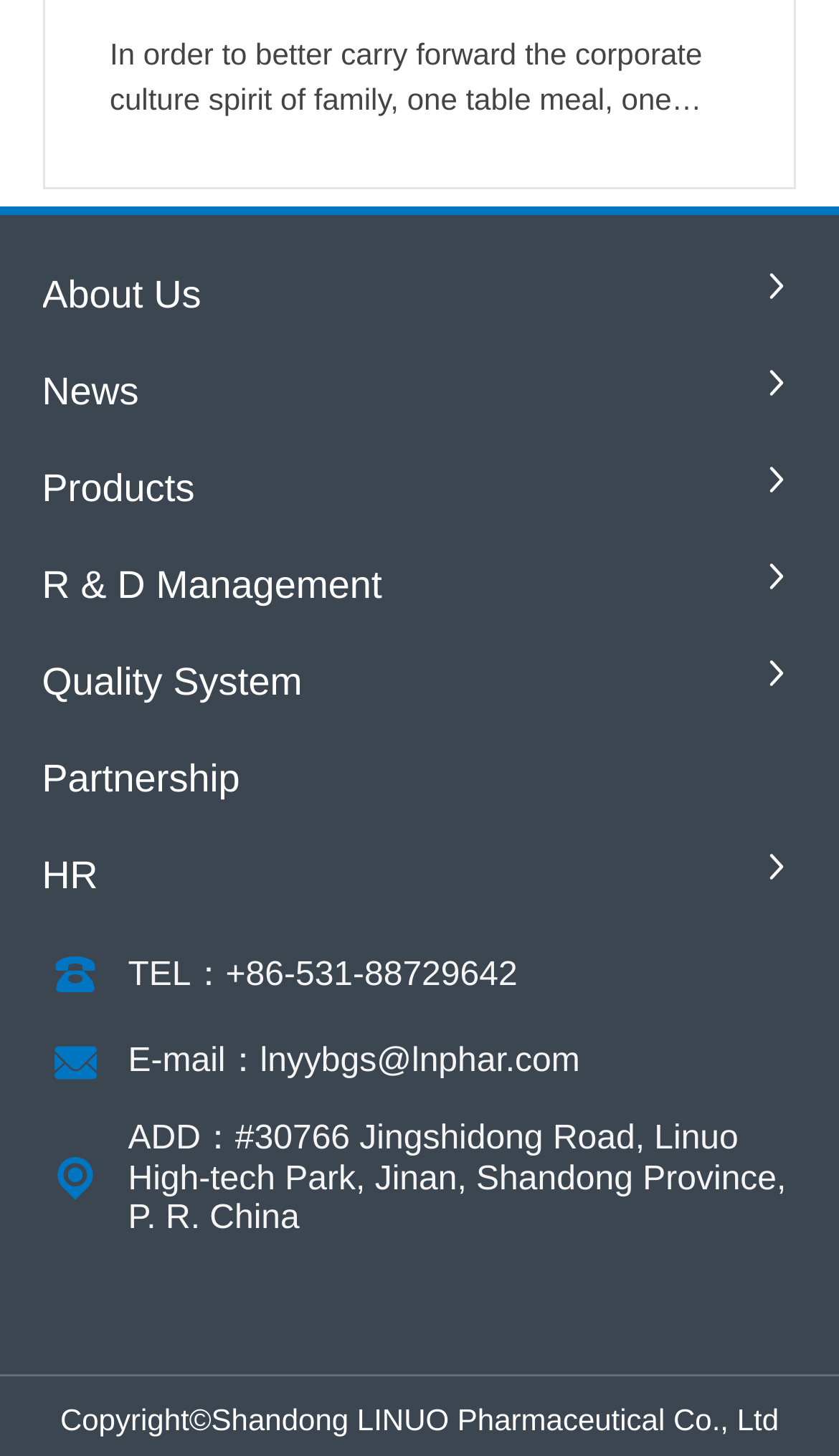What is the name of the company?
Utilize the image to construct a detailed and well-explained answer.

The company's name can be found in the link element with the text 'SHANDONG LENO PHARMACEUTICAL CO.，LTD', which is located near the bottom of the webpage, and also in the StaticText element with the text 'Copyright© Shandong LINUO Pharmaceutical Co., Ltd'.